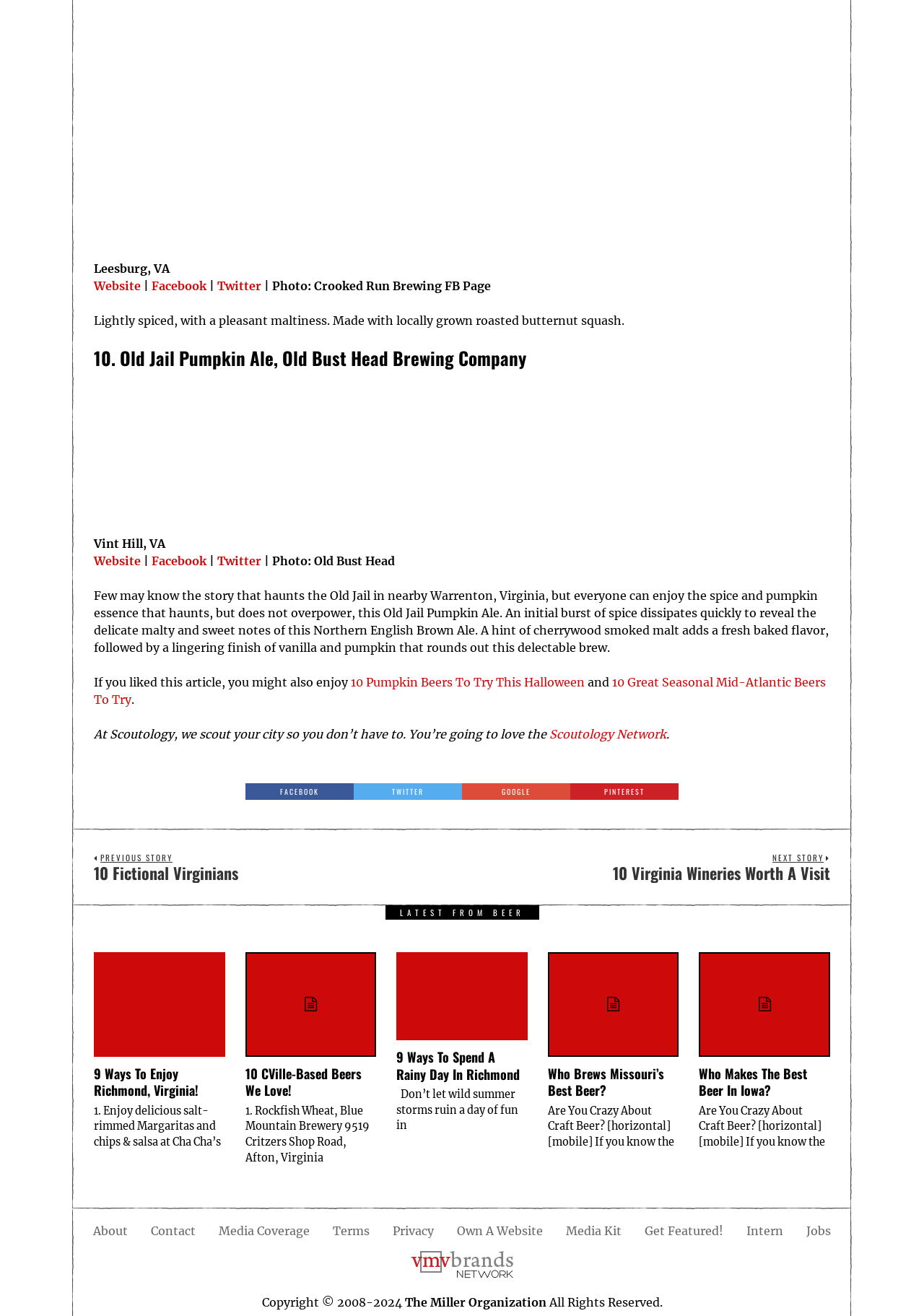Predict the bounding box coordinates of the area that should be clicked to accomplish the following instruction: "Check out the 'LATEST FROM BEER' section". The bounding box coordinates should consist of four float numbers between 0 and 1, i.e., [left, top, right, bottom].

[0.102, 0.683, 0.898, 0.694]